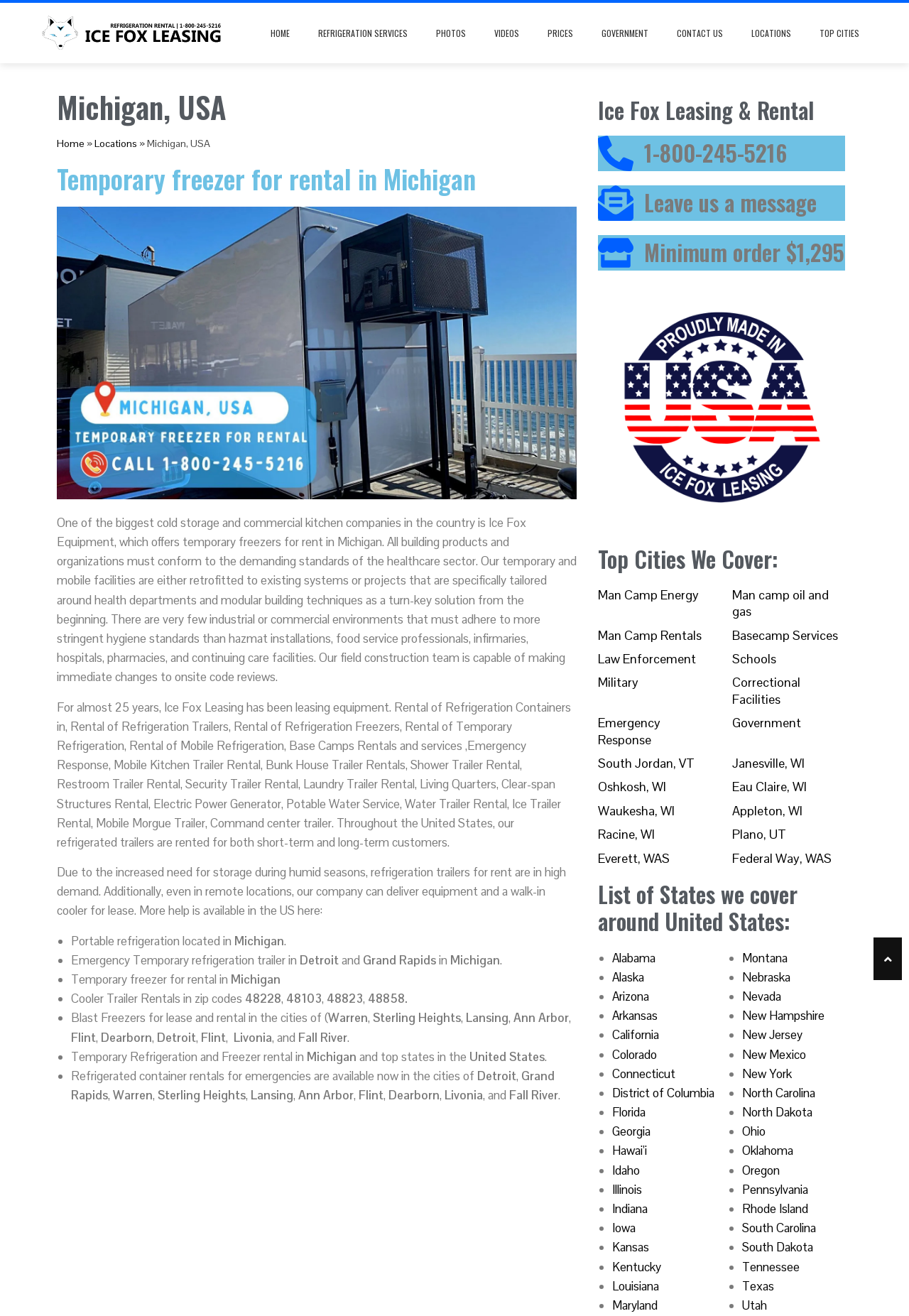What is the benefit of using Ice Fox Equipment's services?
Use the information from the image to give a detailed answer to the question.

The benefit of using Ice Fox Equipment's services is that they can help meet the demanding standards of the healthcare sector and other industries that require high hygiene standards. This information is obtained from the text 'All building products and organizations must conform to the demanding standards of the healthcare sector'.